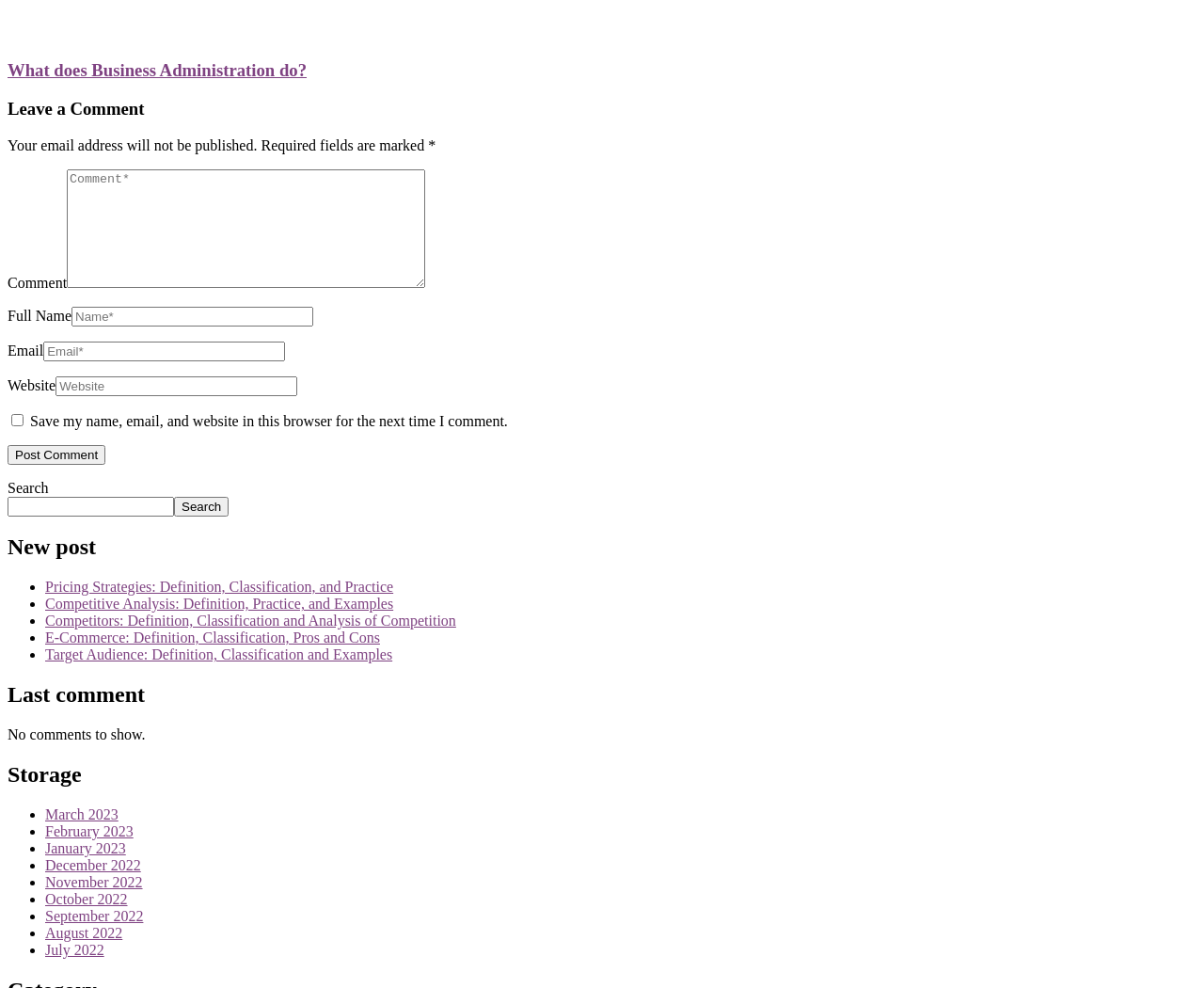What is the meaning of the asterisk symbol (*) next to the 'Comment' and 'Name' fields?
Kindly offer a detailed explanation using the data available in the image.

The asterisk symbol (*) next to the 'Comment' and 'Name' fields indicates that these fields are required to be filled in before submitting the comment form.